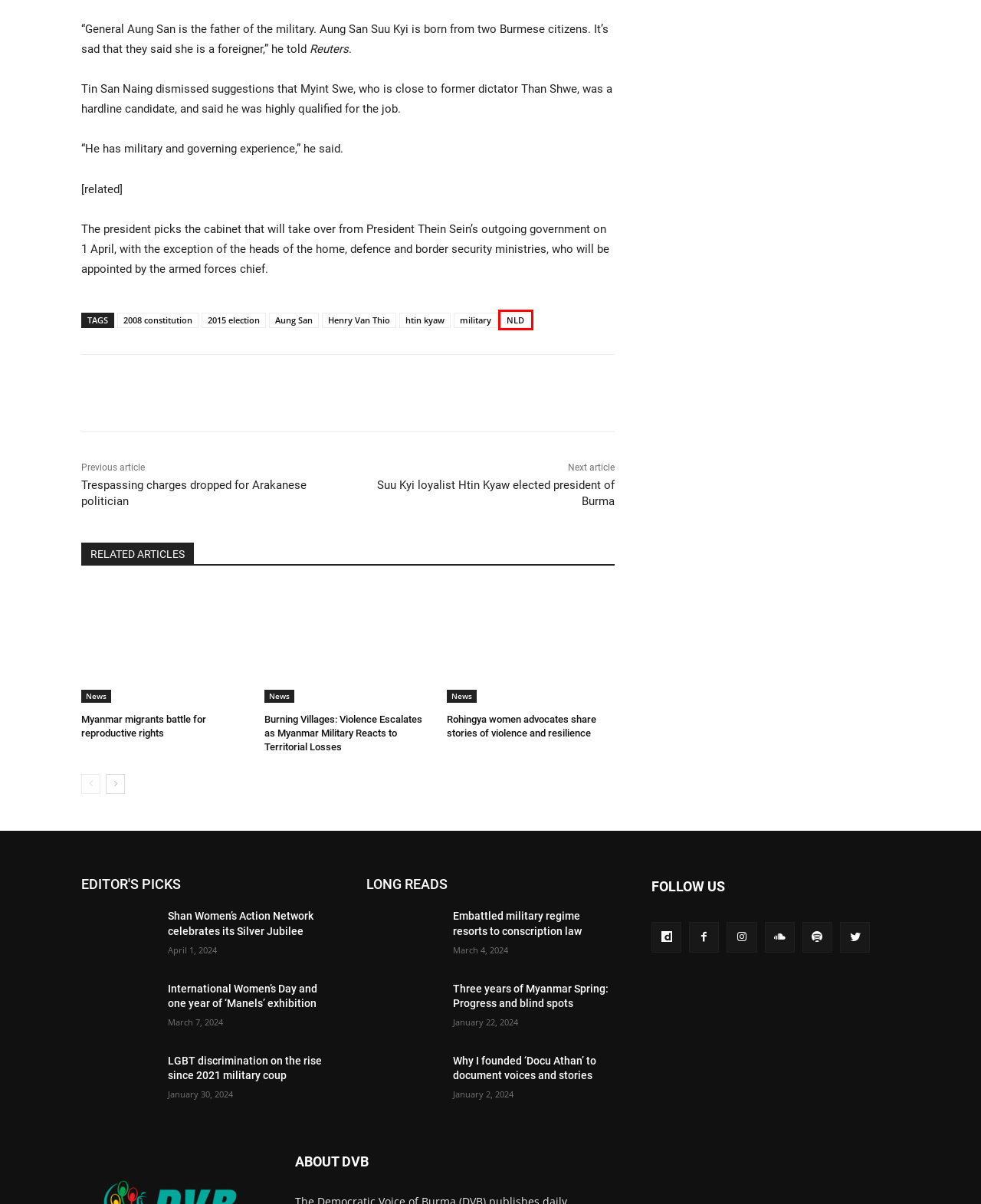After examining the screenshot of a webpage with a red bounding box, choose the most accurate webpage description that corresponds to the new page after clicking the element inside the red box. Here are the candidates:
A. Why I founded 'Docu Athan' to document voices and stories- DVB
B. Henry Van Thio Archives - DVB
C. Three years of Myanmar Spring: Progress and blind spots- DVB
D. NLD Archives - DVB
E. Shan Women's Action Network celebrates its Silver Jubilee - DVB
F. 2008 constitution Archives - DVB
G. International Women's Day and one year of ‘Manels' exhibition- DVB
H. LGBT discrimination on the rise since 2021 military coup- DVB

D